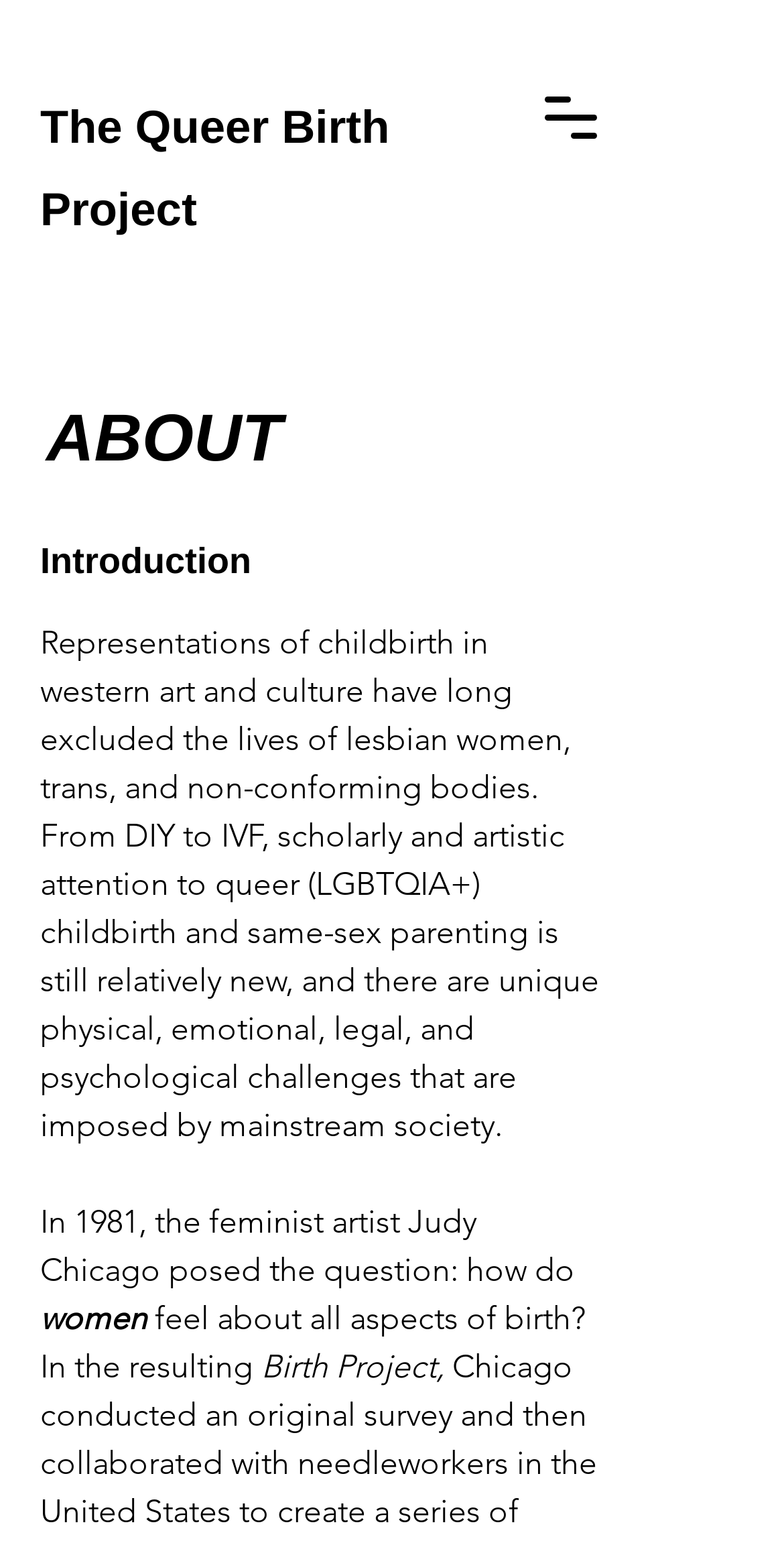Explain the webpage's design and content in an elaborate manner.

The webpage is about the Queer Birth Project, as indicated by the title link at the top left of the page. Below the title, there is a button to open a navigation menu at the top right corner. 

The main content of the page is divided into sections, with a heading "ABOUT" at the top. Below the heading, there is a subheading "Introduction" followed by a paragraph of text that describes the exclusion of lesbian women, trans, and non-conforming bodies in representations of childbirth in western art and culture. The text also mentions the unique challenges faced by queer individuals in mainstream society.

Further down, there are two more paragraphs of text that discuss the question posed by feminist artist Judy Chicago in 1981 about feelings towards birth, and the resulting "Birth Project". The text is arranged in a single column, with each section and paragraph flowing from top to bottom.